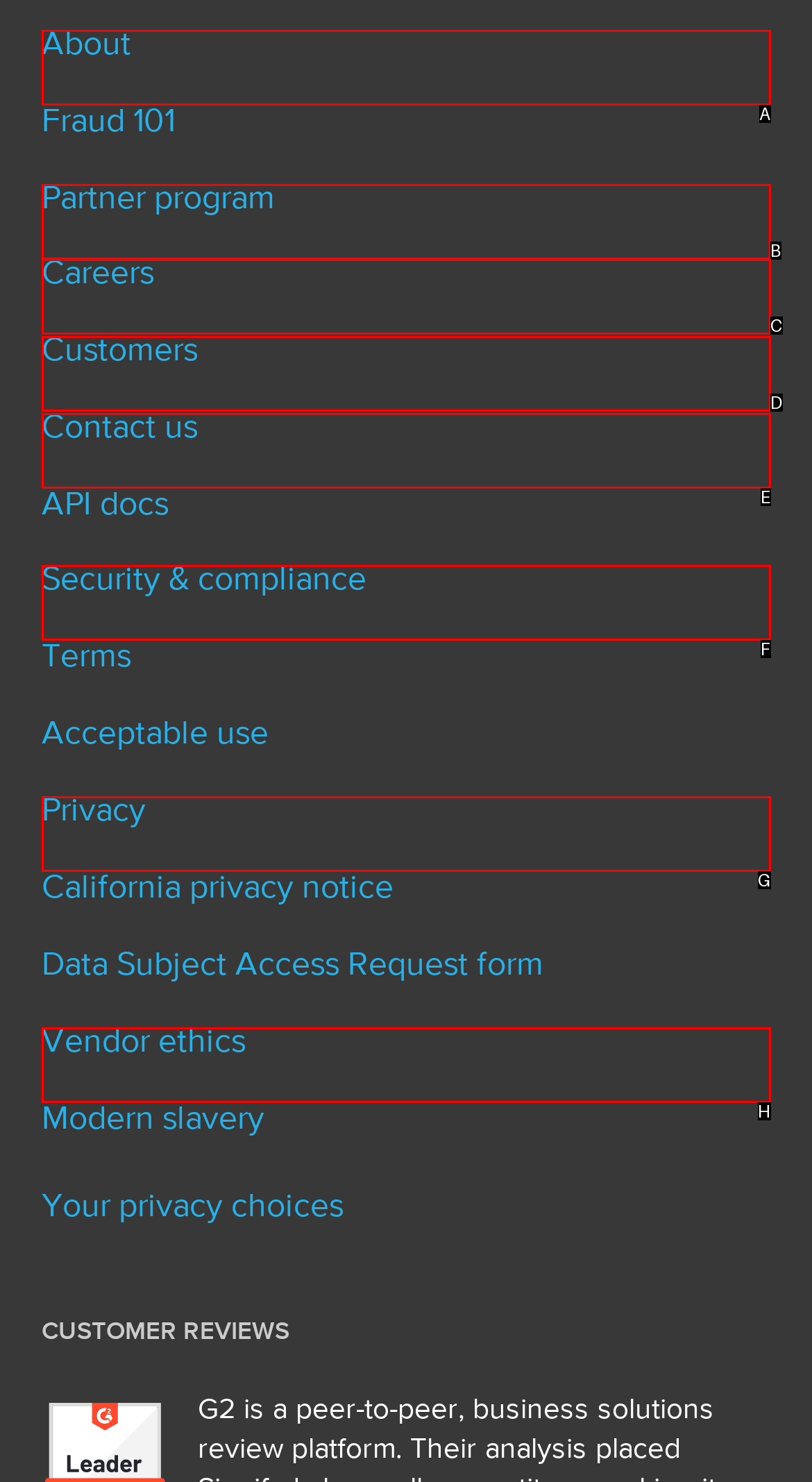Please provide the letter of the UI element that best fits the following description: Careers
Respond with the letter from the given choices only.

C